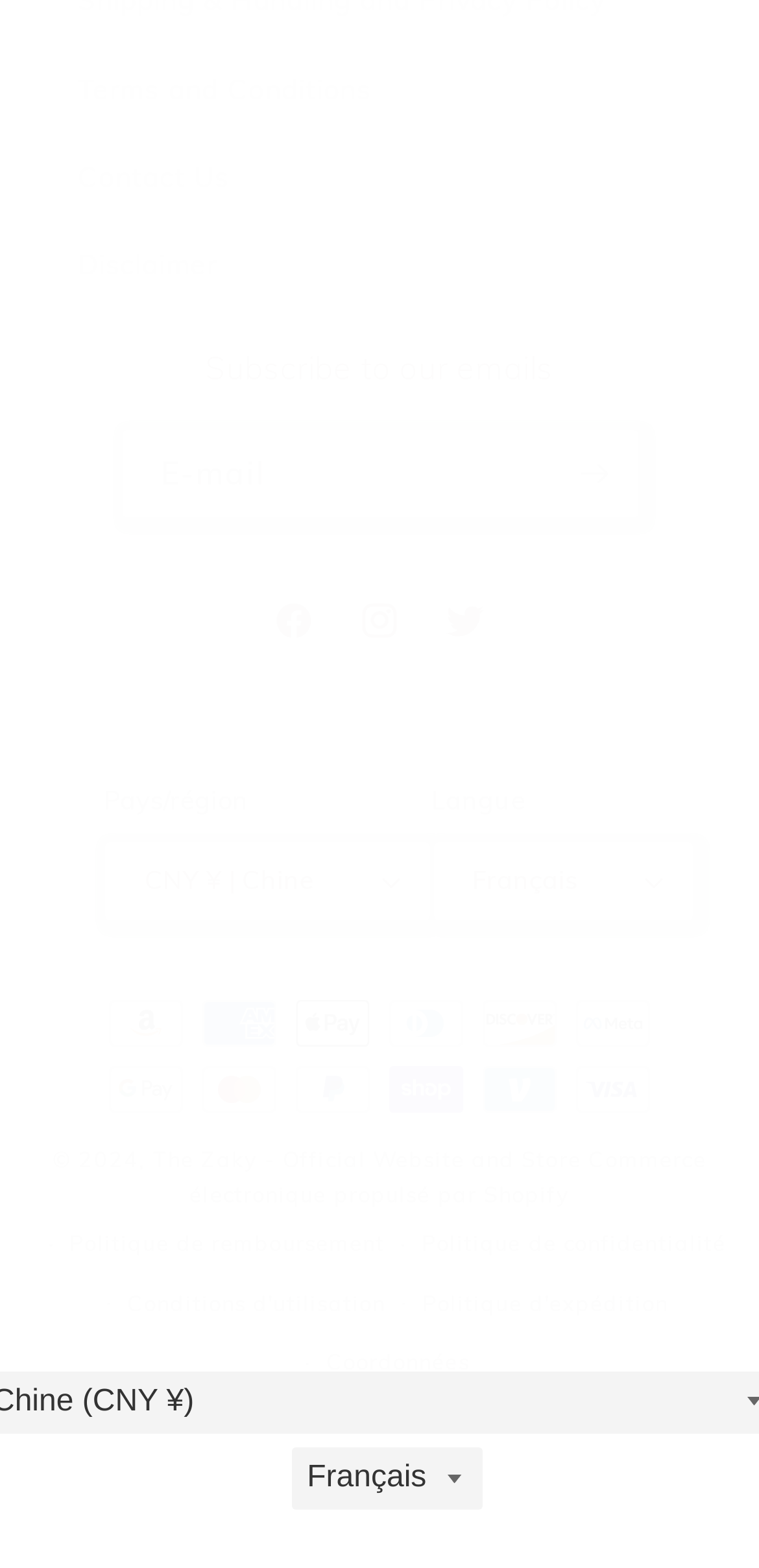What language options are available?
Analyze the image and provide a thorough answer to the question.

The webpage has a heading 'Langue' and a combobox with the same label, suggesting that the website offers multiple language options for users to select from.